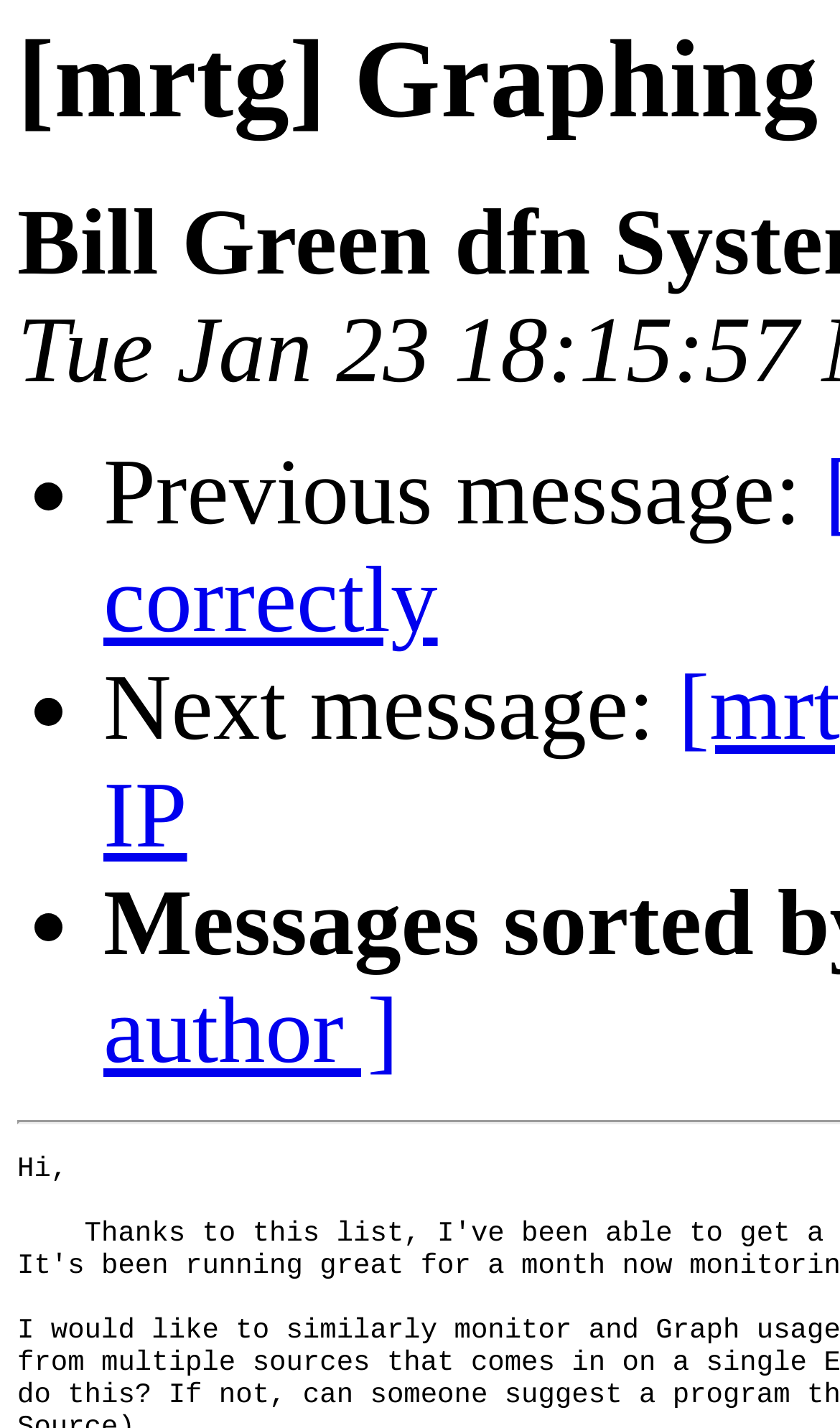Please find and provide the title of the webpage.

[mrtg] Graphing on a single port by IP